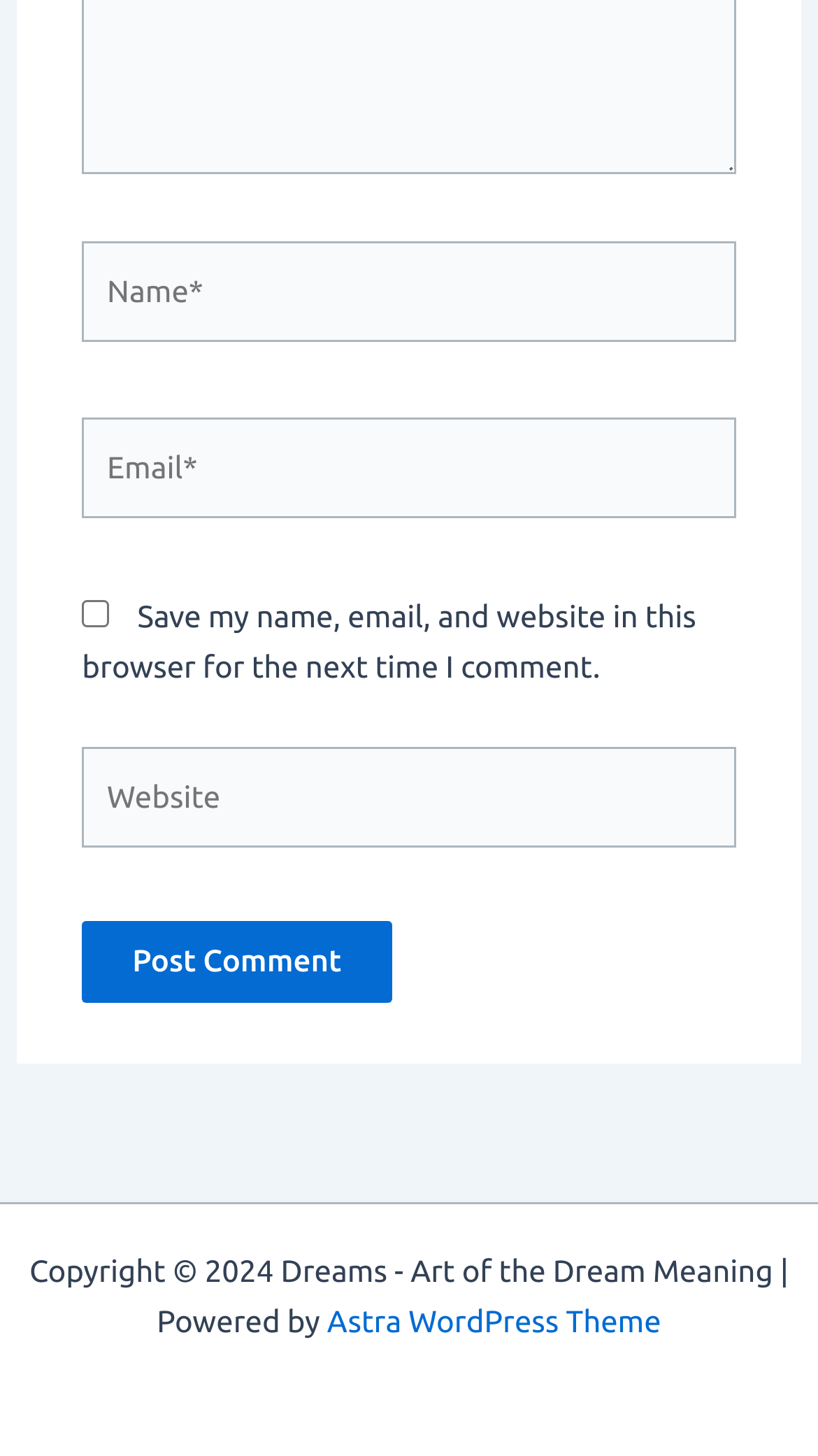Provide a brief response using a word or short phrase to this question:
What is the purpose of the checkbox?

Save comment info